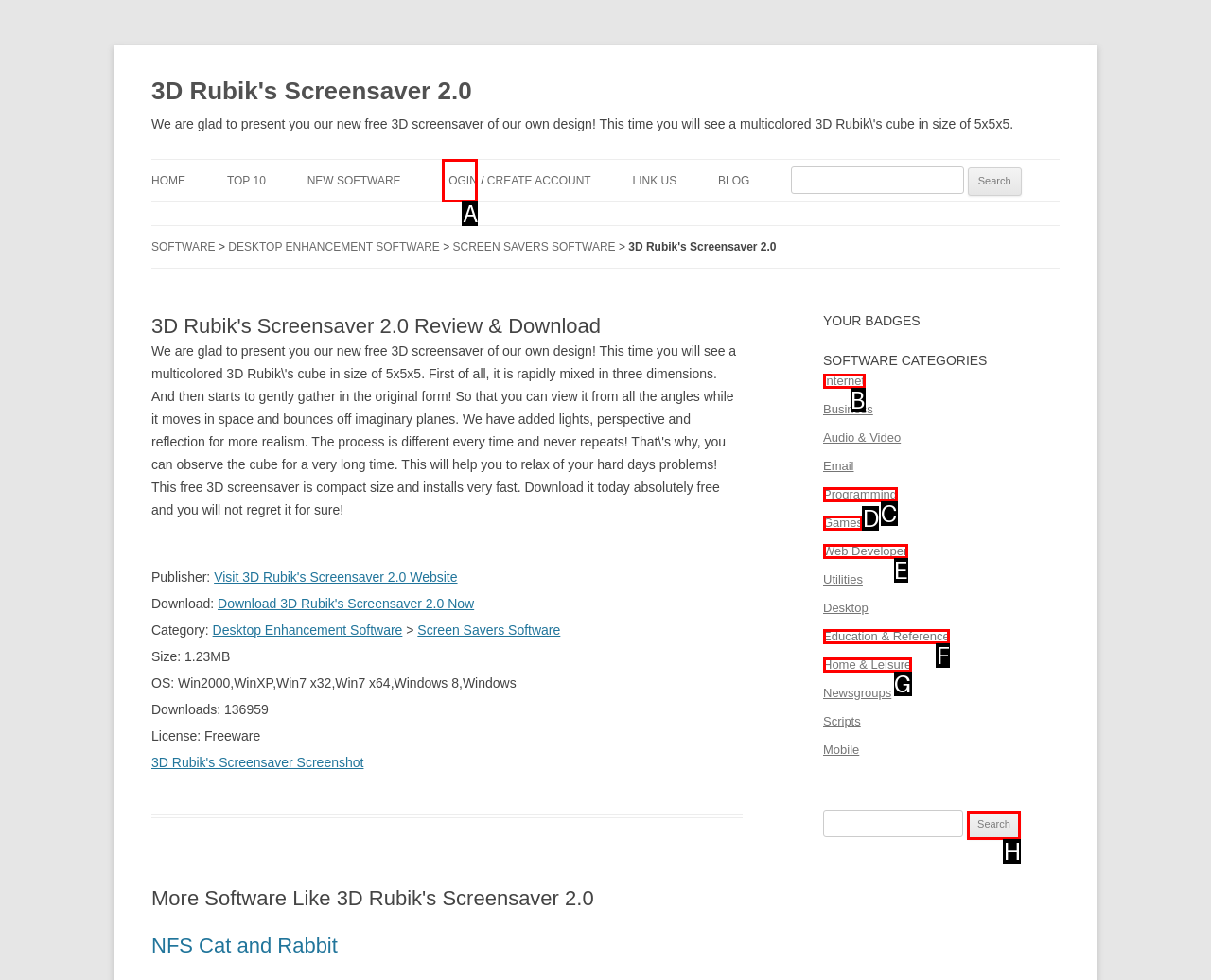Determine the option that aligns with this description: parent_node: Search for: value="Search"
Reply with the option's letter directly.

H